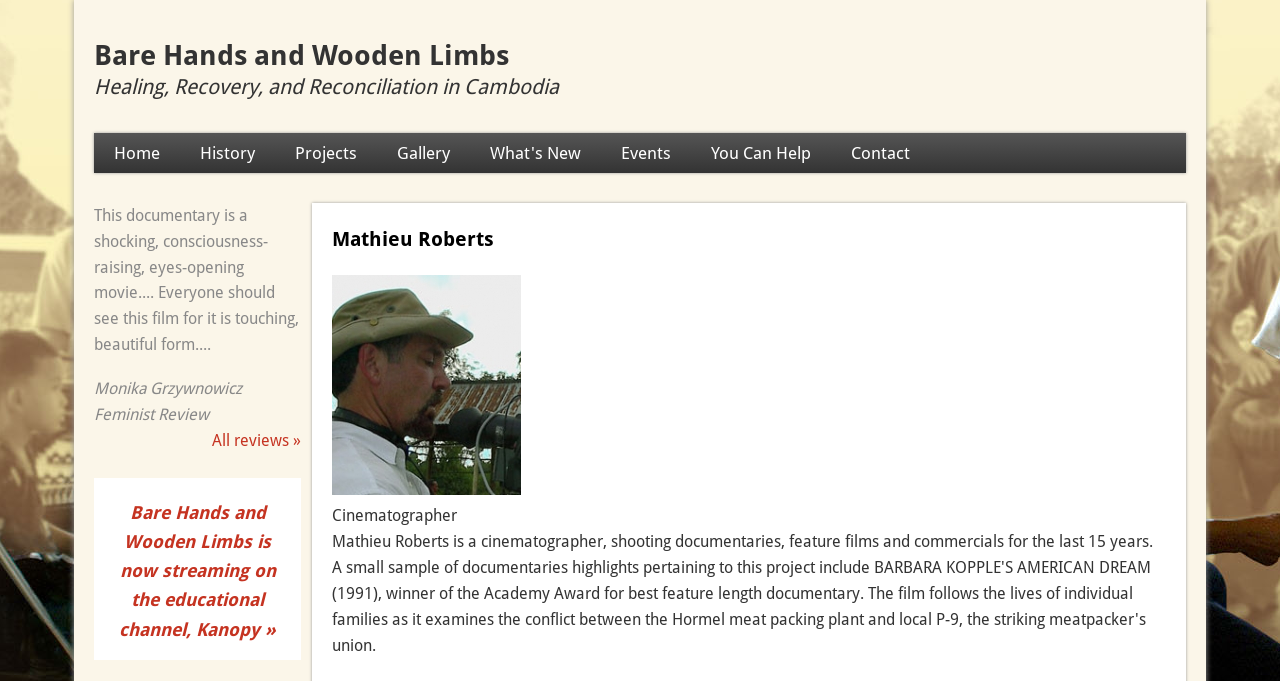Find the bounding box coordinates of the area that needs to be clicked in order to achieve the following instruction: "Learn more about the 'Projects'". The coordinates should be specified as four float numbers between 0 and 1, i.e., [left, top, right, bottom].

[0.215, 0.195, 0.294, 0.254]